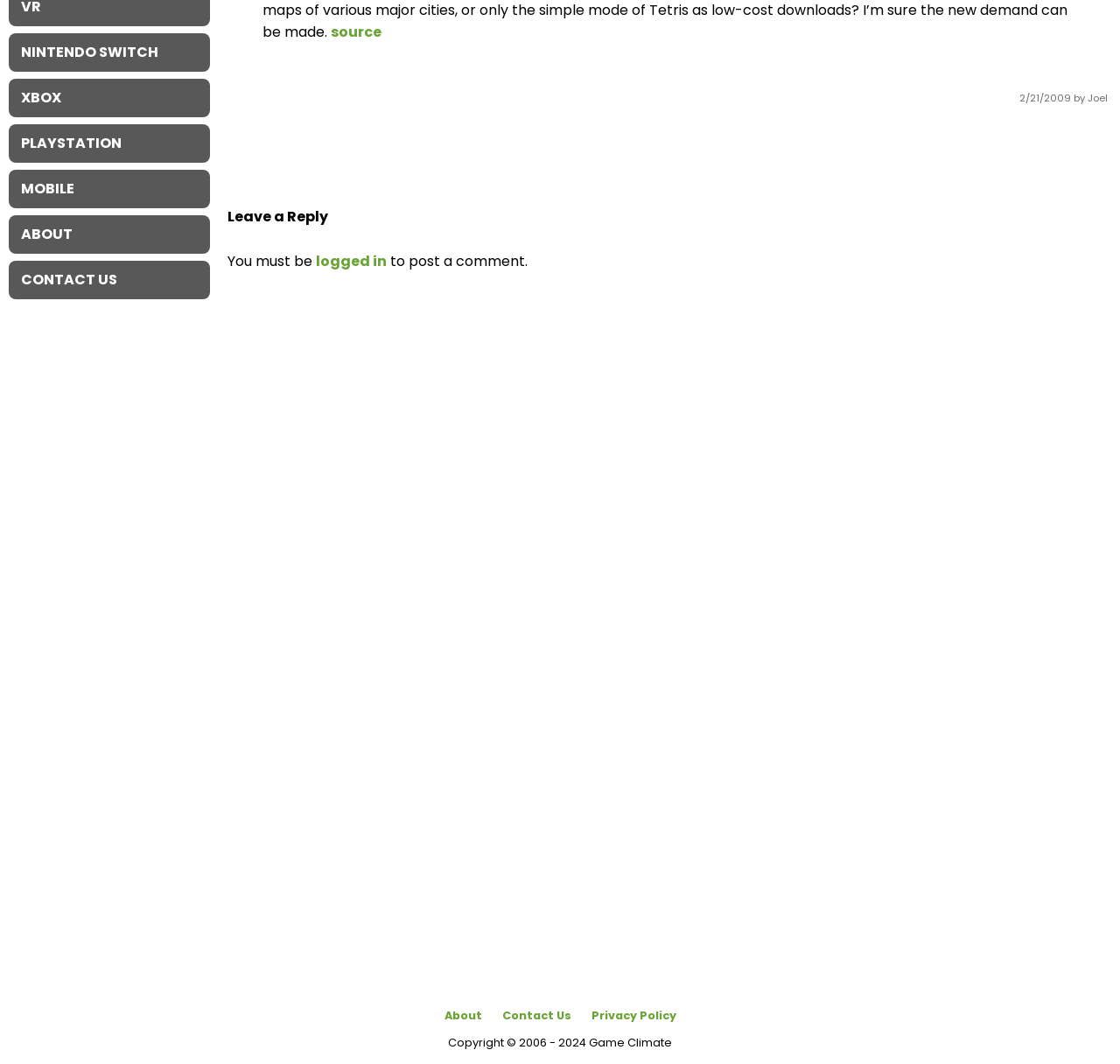Find and provide the bounding box coordinates for the UI element described with: "Privacy Policy".

[0.528, 0.947, 0.604, 0.961]